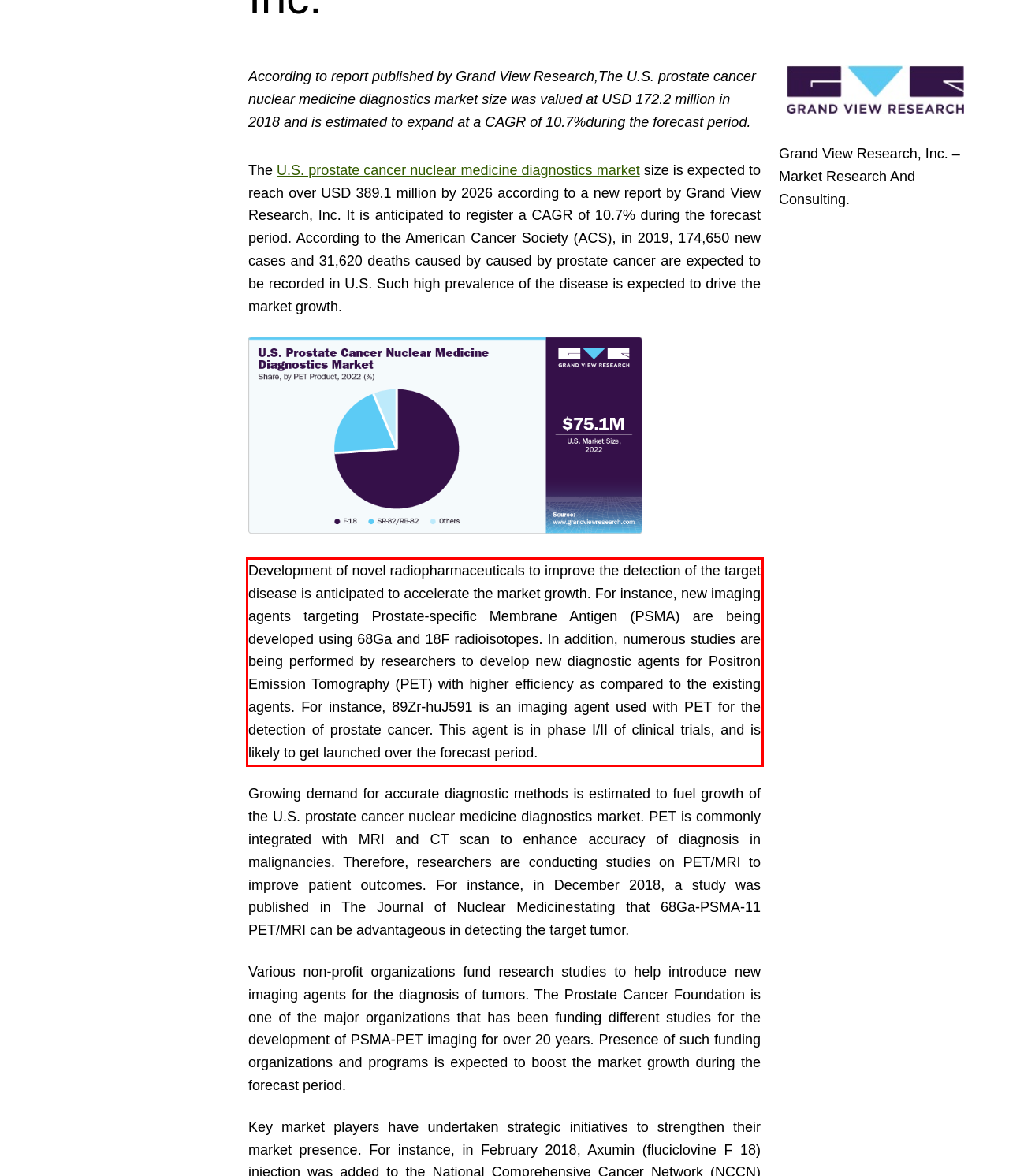You are provided with a screenshot of a webpage that includes a UI element enclosed in a red rectangle. Extract the text content inside this red rectangle.

Development of novel radiopharmaceuticals to improve the detection of the target disease is anticipated to accelerate the market growth. For instance, new imaging agents targeting Prostate-specific Membrane Antigen (PSMA) are being developed using 68Ga and 18F radioisotopes. In addition, numerous studies are being performed by researchers to develop new diagnostic agents for Positron Emission Tomography (PET) with higher efficiency as compared to the existing agents. For instance, 89Zr-huJ591 is an imaging agent used with PET for the detection of prostate cancer. This agent is in phase I/II of clinical trials, and is likely to get launched over the forecast period.